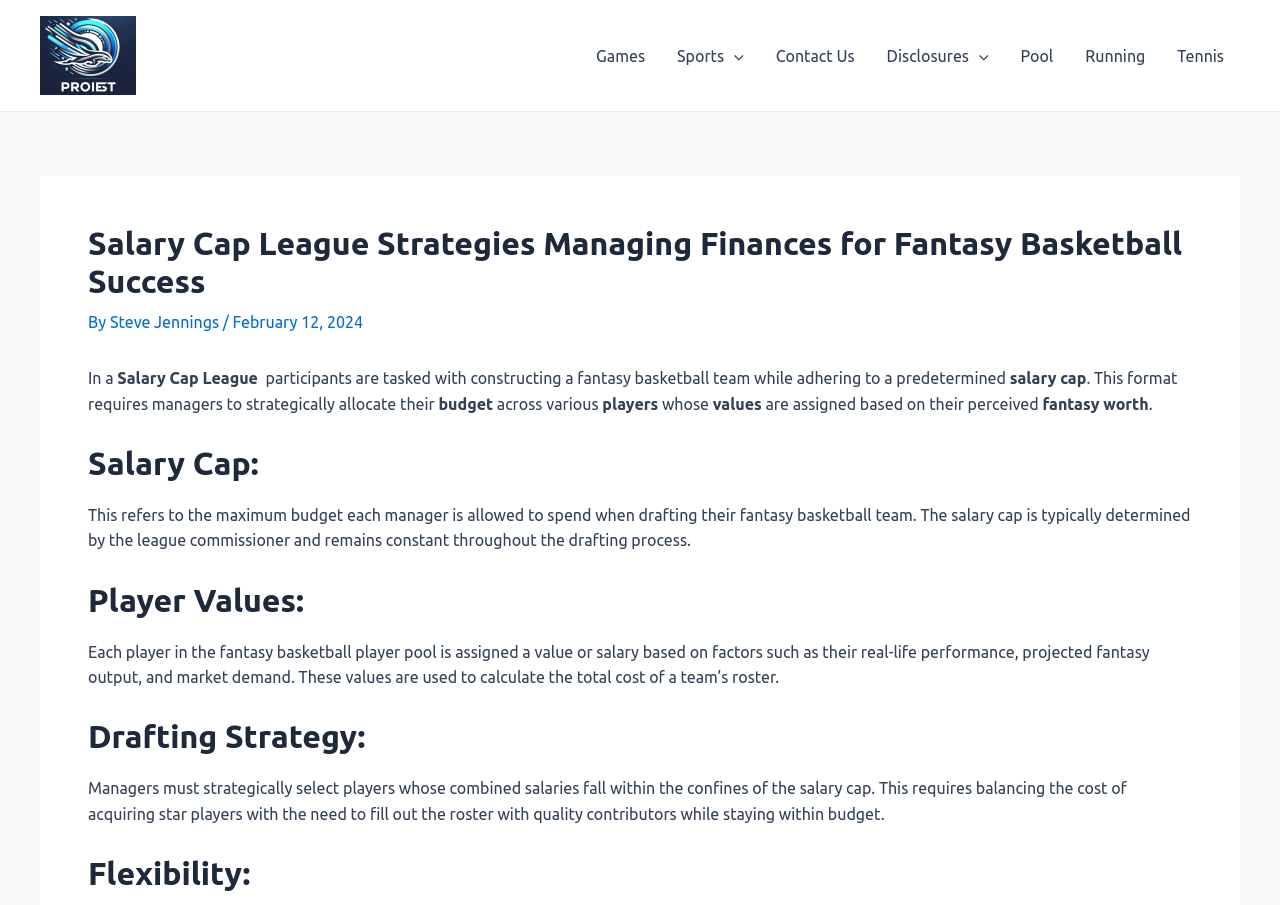Offer a meticulous caption that includes all visible features of the webpage.

The webpage is about salary cap league strategies for fantasy basketball success. At the top, there is a navigation menu with links to "Games", "Sports Menu Toggle", "Contact Us", "Disclosures Menu Toggle", "Pool", "Running", and "Tennis". Below the navigation menu, there is a header section with the title "Salary Cap League Strategies Managing Finances for Fantasy Basketball Success" and the author's name "Steve Jennings" with the date "February 12, 2024".

The main content of the webpage is divided into sections, each with a heading. The first section explains what a salary cap league is, where participants construct a fantasy basketball team while adhering to a predetermined salary cap. The text describes how managers must strategically allocate their budget across various players whose values are assigned based on their perceived fantasy worth.

The next section, "Salary Cap:", explains that the salary cap is the maximum budget each manager is allowed to spend when drafting their fantasy basketball team. The following section, "Player Values:", describes how each player in the fantasy basketball player pool is assigned a value or salary based on factors such as their real-life performance, projected fantasy output, and market demand.

The "Drafting Strategy:" section explains that managers must strategically select players whose combined salaries fall within the confines of the salary cap, balancing the cost of acquiring star players with the need to fill out the roster with quality contributors while staying within budget. Finally, the "Flexibility:" section is located at the bottom of the page.

There are no images on the page, but there are two menu toggle icons, one for "Sports Menu Toggle" and one for "Disclosures Menu Toggle", which are located in the navigation menu.